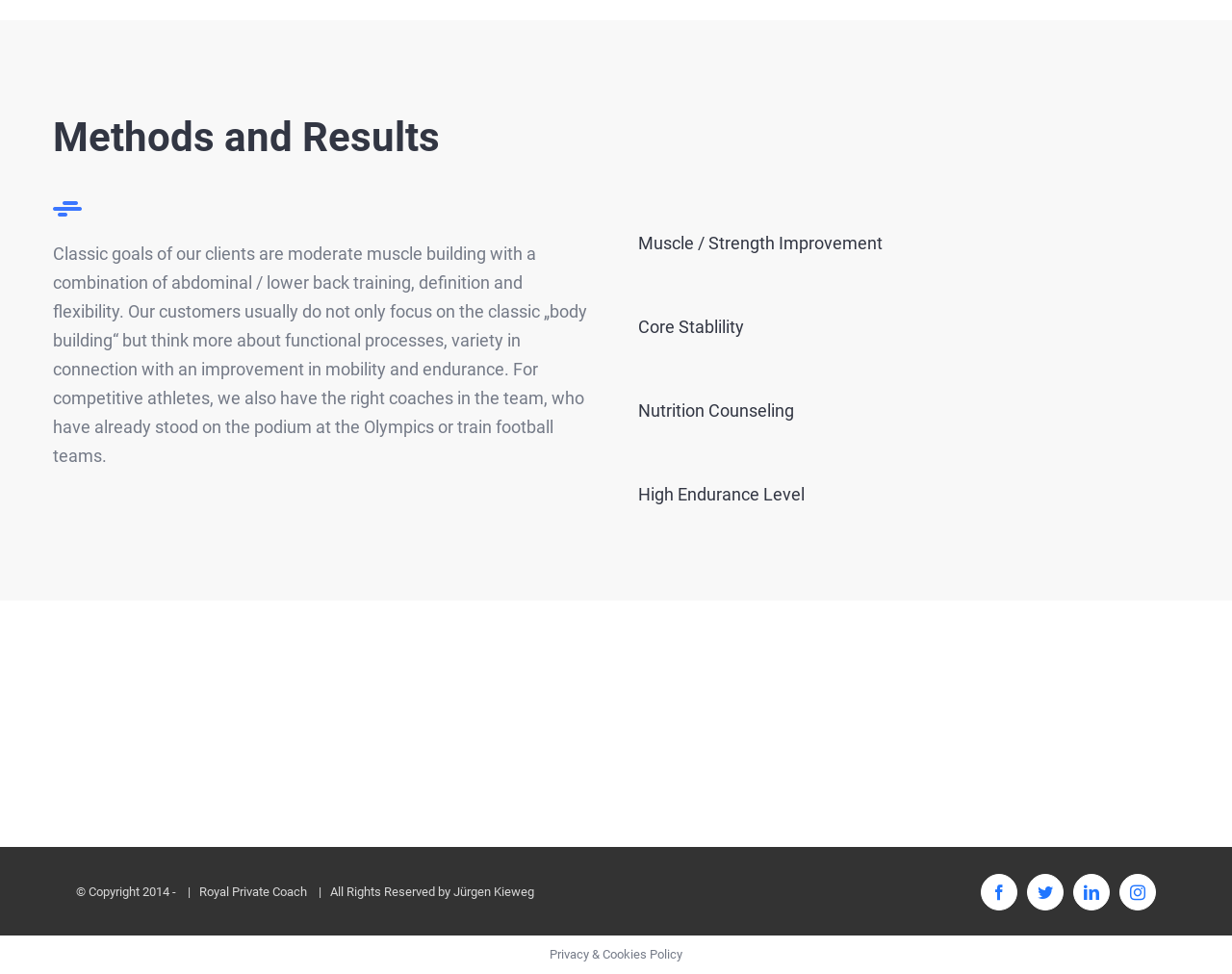Provide the bounding box coordinates in the format (top-left x, top-left y, bottom-right x, bottom-right y). All values are floating point numbers between 0 and 1. Determine the bounding box coordinate of the UI element described as: Cosmopolitan – Fit on command

[0.278, 0.715, 0.322, 0.771]